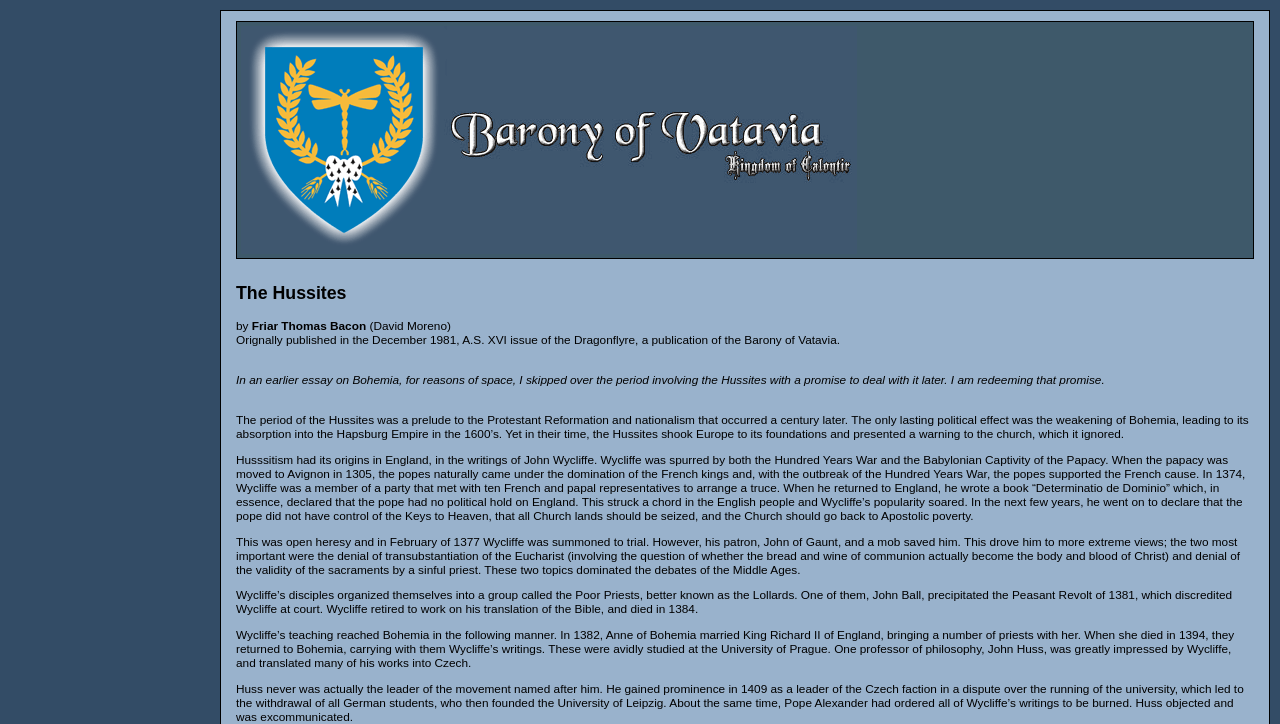Find the bounding box of the UI element described as: "Friar Thomas Bacon". The bounding box coordinates should be given as four float values between 0 and 1, i.e., [left, top, right, bottom].

[0.197, 0.441, 0.286, 0.46]